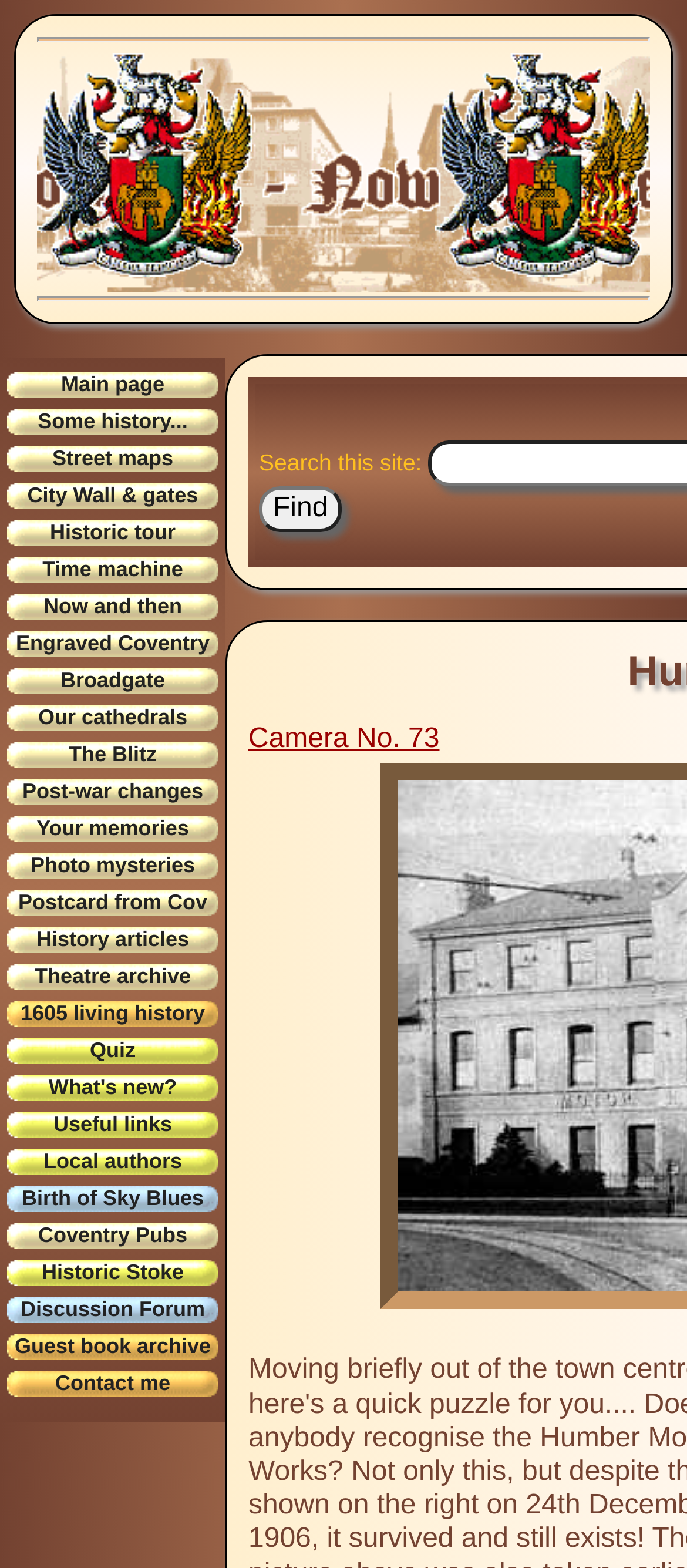Please determine the bounding box coordinates of the element to click on in order to accomplish the following task: "Click on the 'Main page' link". Ensure the coordinates are four float numbers ranging from 0 to 1, i.e., [left, top, right, bottom].

[0.01, 0.237, 0.318, 0.254]